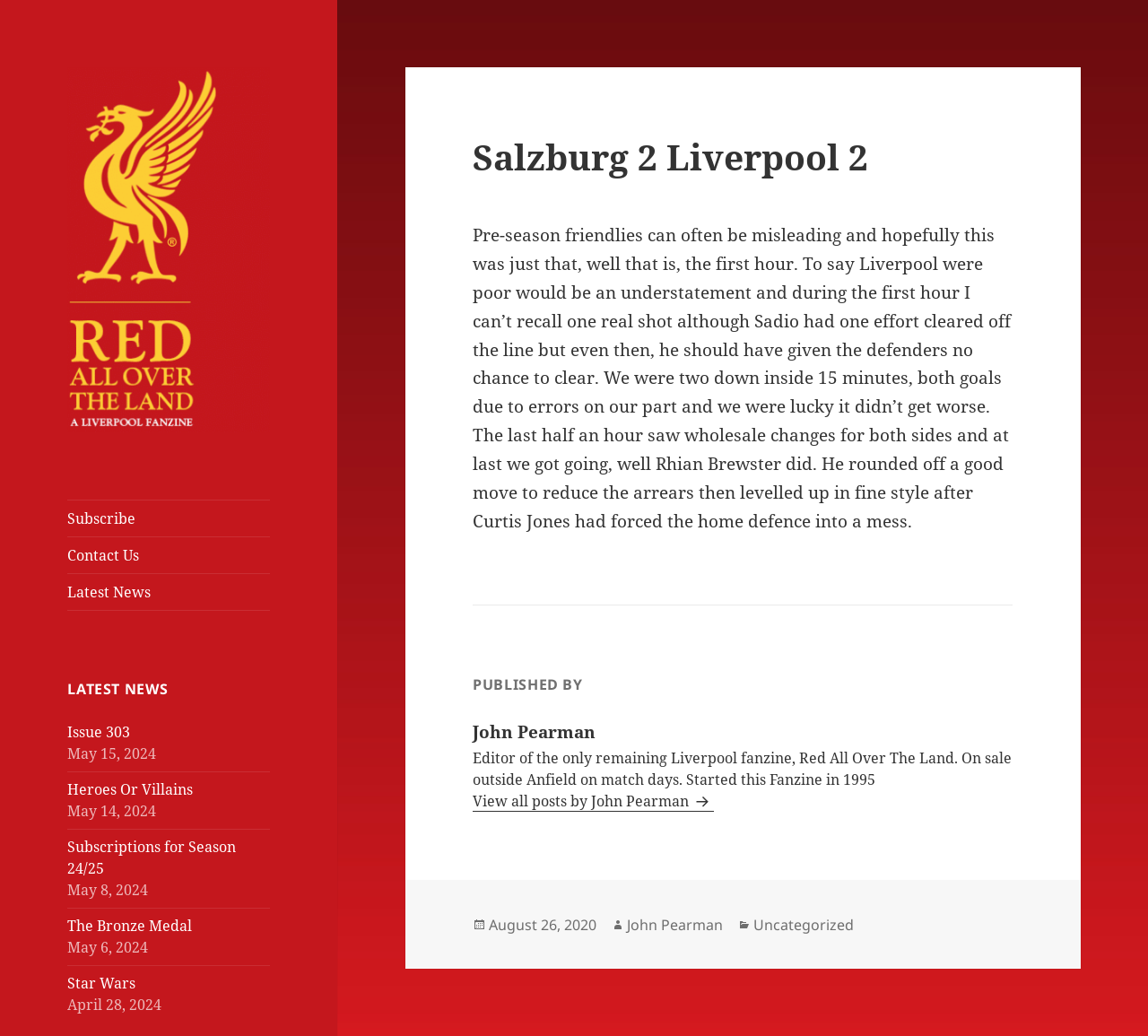Create a full and detailed caption for the entire webpage.

The webpage appears to be a blog or article page from a Liverpool fanzine called "Red All Over The Land". At the top, there is a logo image and a link with the same name, followed by a tagline "A Liverpool Fanzine". Below this, there are several links to other pages, including "Subscribe", "Contact Us", and "Latest News".

The "Latest News" section is prominent, with a heading and a navigation menu that lists several article titles, each with a corresponding date. The article titles include "Issue 303", "Heroes Or Villains", "Subscriptions for Season 24/25", and others. Each article title is accompanied by a date, ranging from May 15, 2024, to April 28, 2024.

The main article on the page is titled "Salzburg 2 Liverpool 2", and it appears to be a match report or analysis. The article is divided into sections, with headings and subheadings. The text describes the match, including the team's performance and specific events during the game. The article is written by John Pearman, who is identified as the editor of the fanzine.

At the bottom of the page, there is a footer section that includes information about the article, such as the date it was posted (August 26, 2020), the author, and categories. There are also links to view all posts by the author and to navigate to other categories.